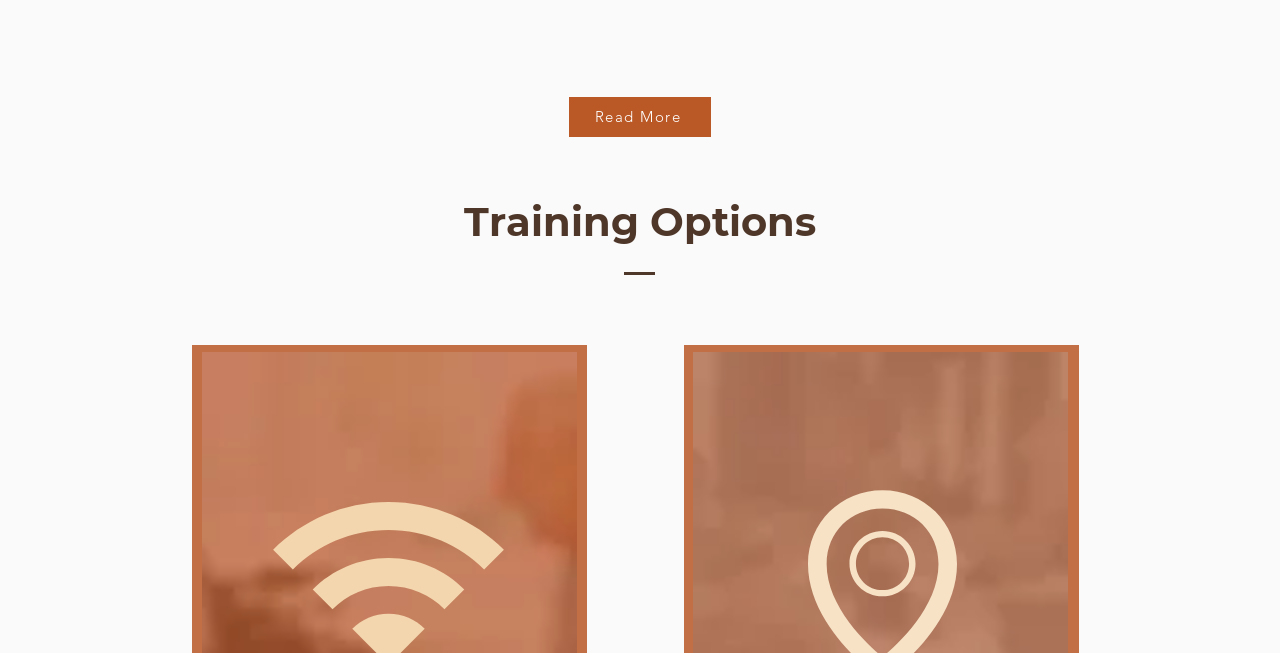Provide the bounding box coordinates of the HTML element this sentence describes: "Read More". The bounding box coordinates consist of four float numbers between 0 and 1, i.e., [left, top, right, bottom].

[0.445, 0.148, 0.555, 0.209]